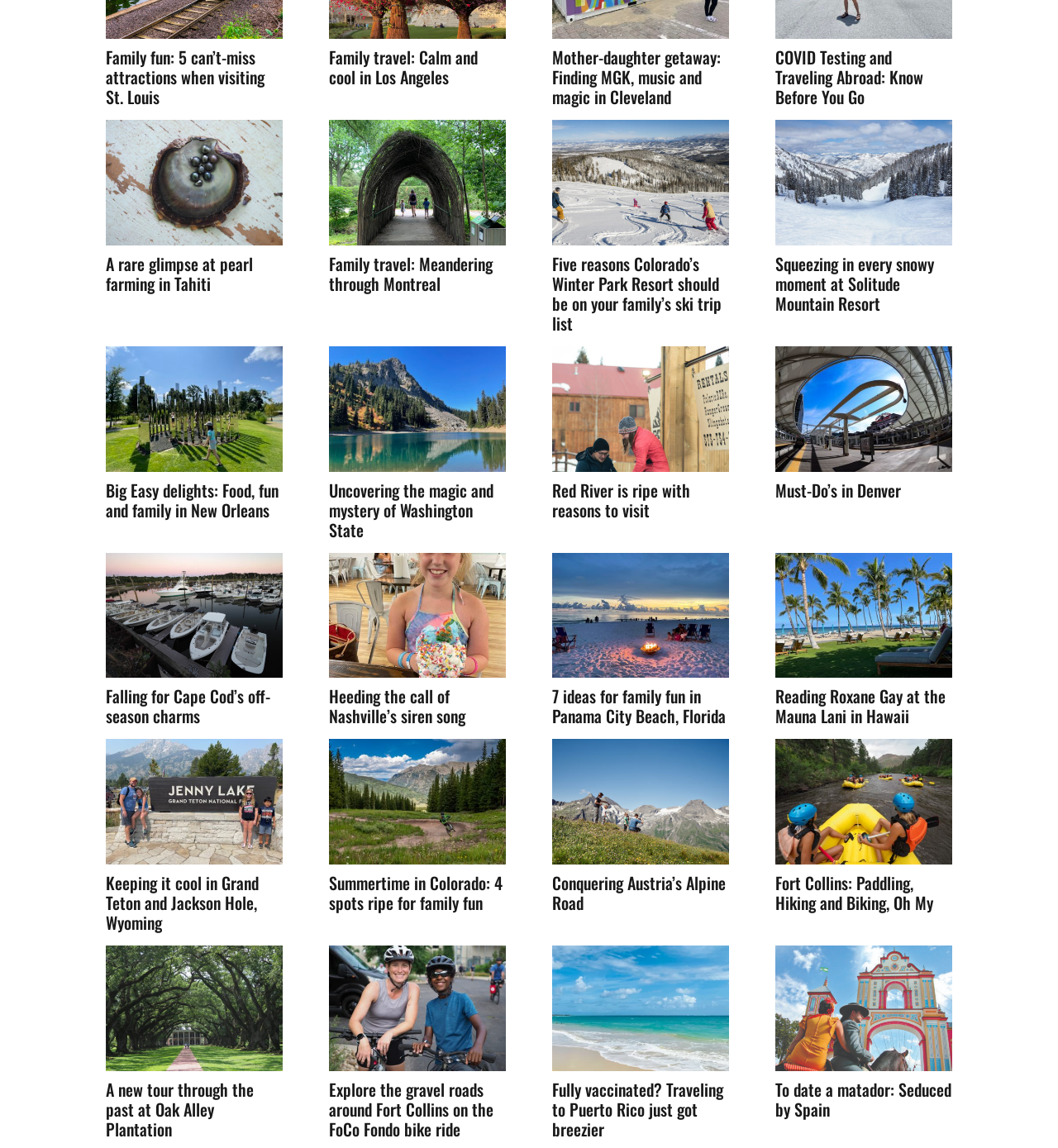Determine the bounding box coordinates of the clickable element to complete this instruction: "Read about family fun in St. Louis". Provide the coordinates in the format of four float numbers between 0 and 1, [left, top, right, bottom].

[0.1, 0.041, 0.267, 0.093]